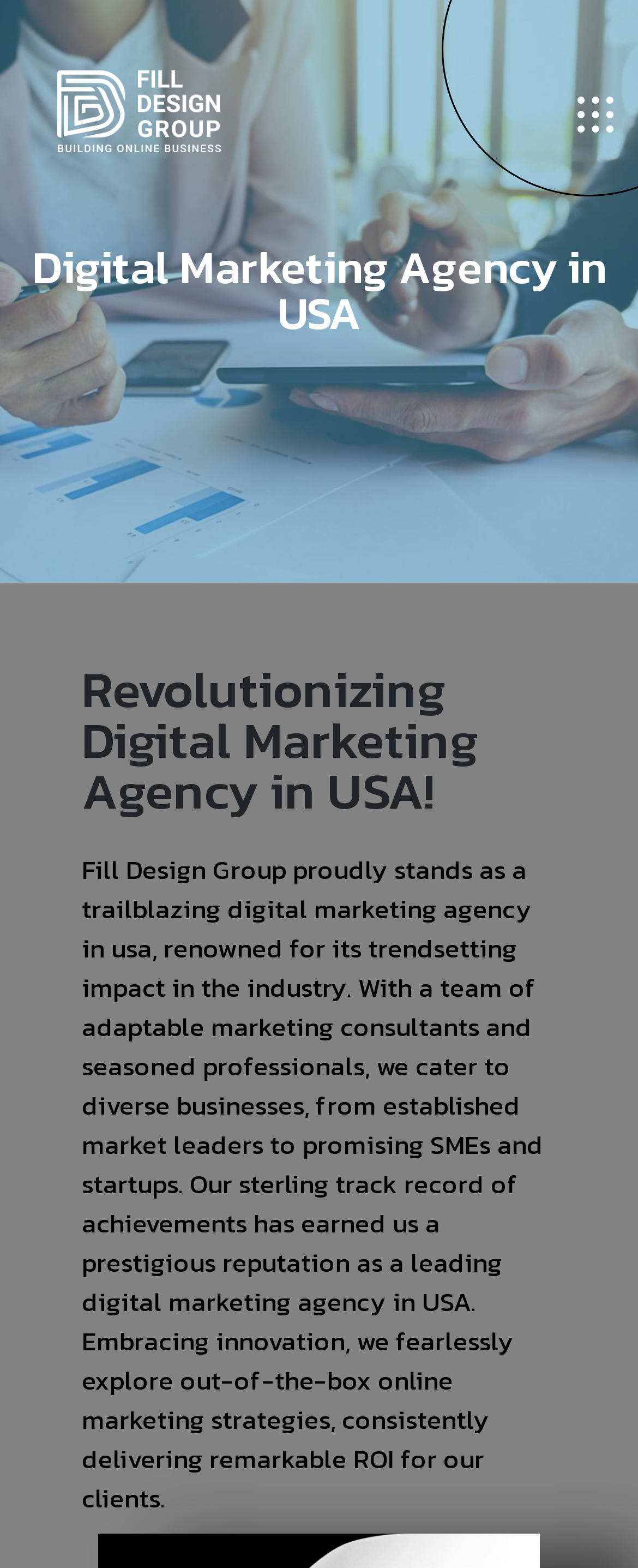What kind of clients does the company cater to?
Give a single word or phrase as your answer by examining the image.

Diverse businesses